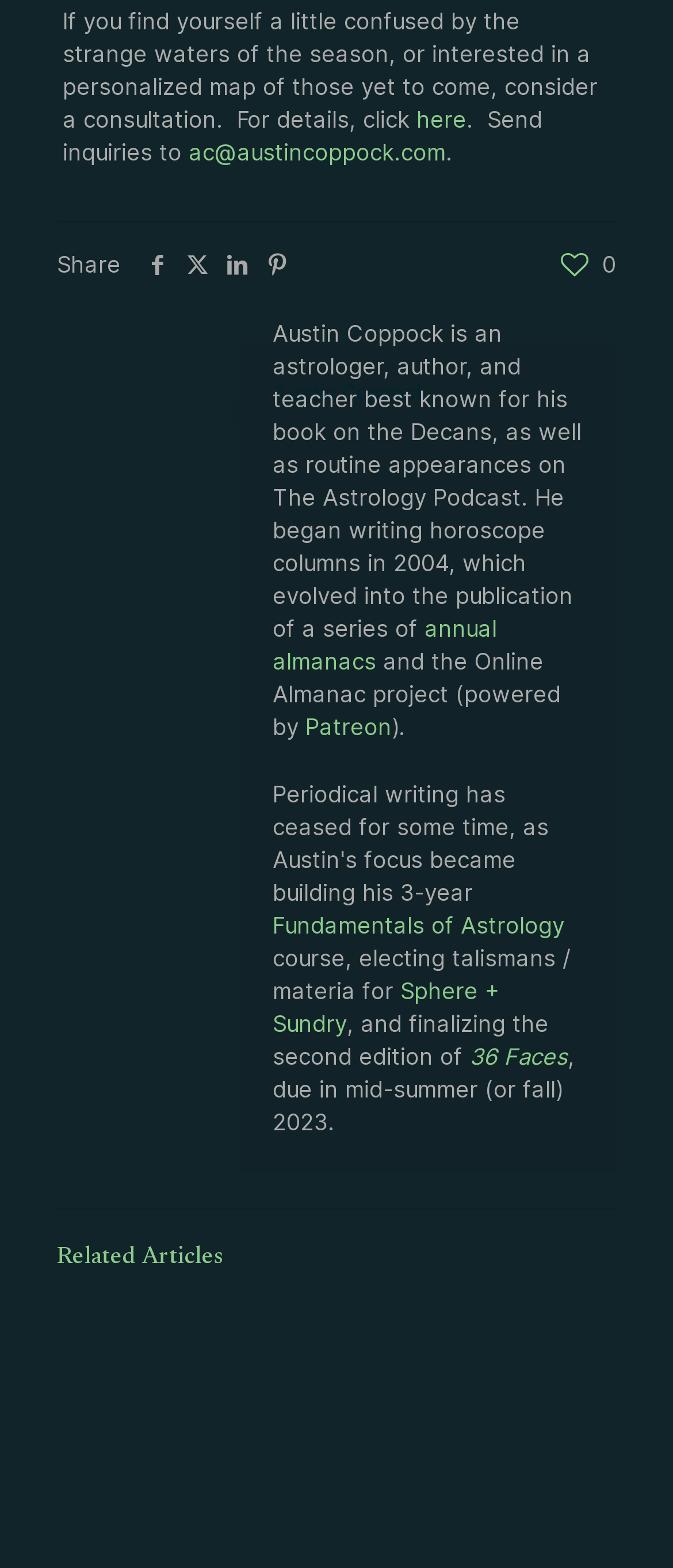Please determine the bounding box coordinates of the element's region to click for the following instruction: "Learn about the Fundamentals of Astrology course".

[0.405, 0.581, 0.838, 0.599]